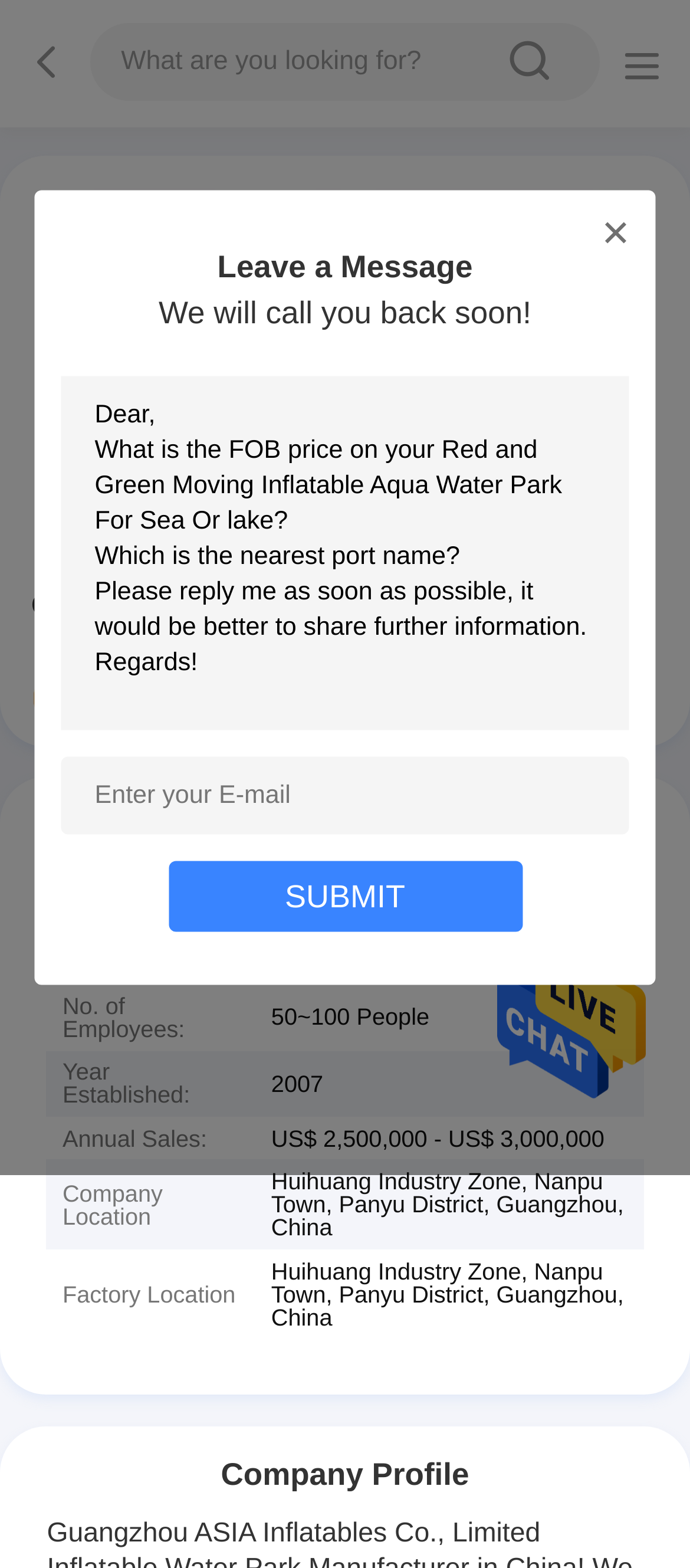Using the element description provided, determine the bounding box coordinates in the format (top-left x, top-left y, bottom-right x, bottom-right y). Ensure that all values are floating point numbers between 0 and 1. Element description: aria-label="Go to slide 2"

[0.393, 0.334, 0.438, 0.342]